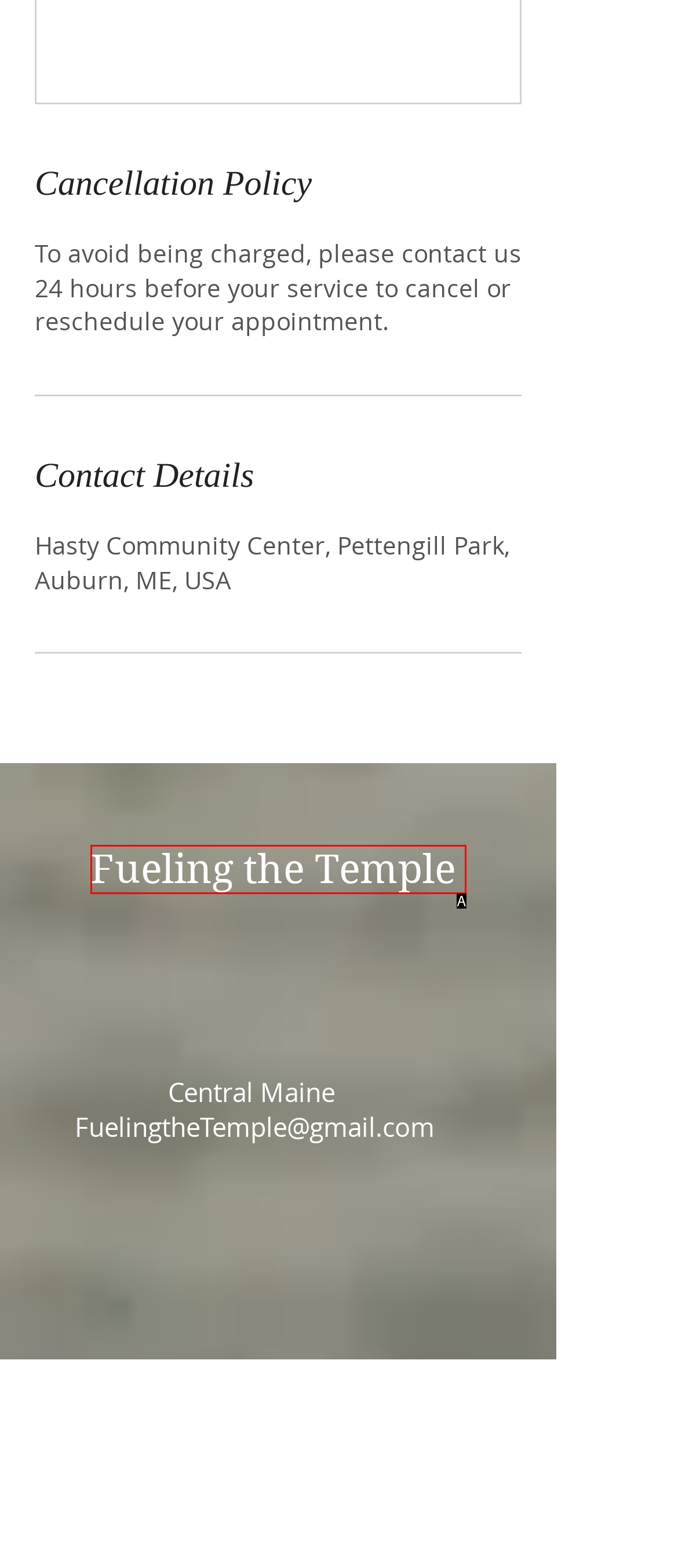Match the option to the description: Amendments to the chin
State the letter of the correct option from the available choices.

None